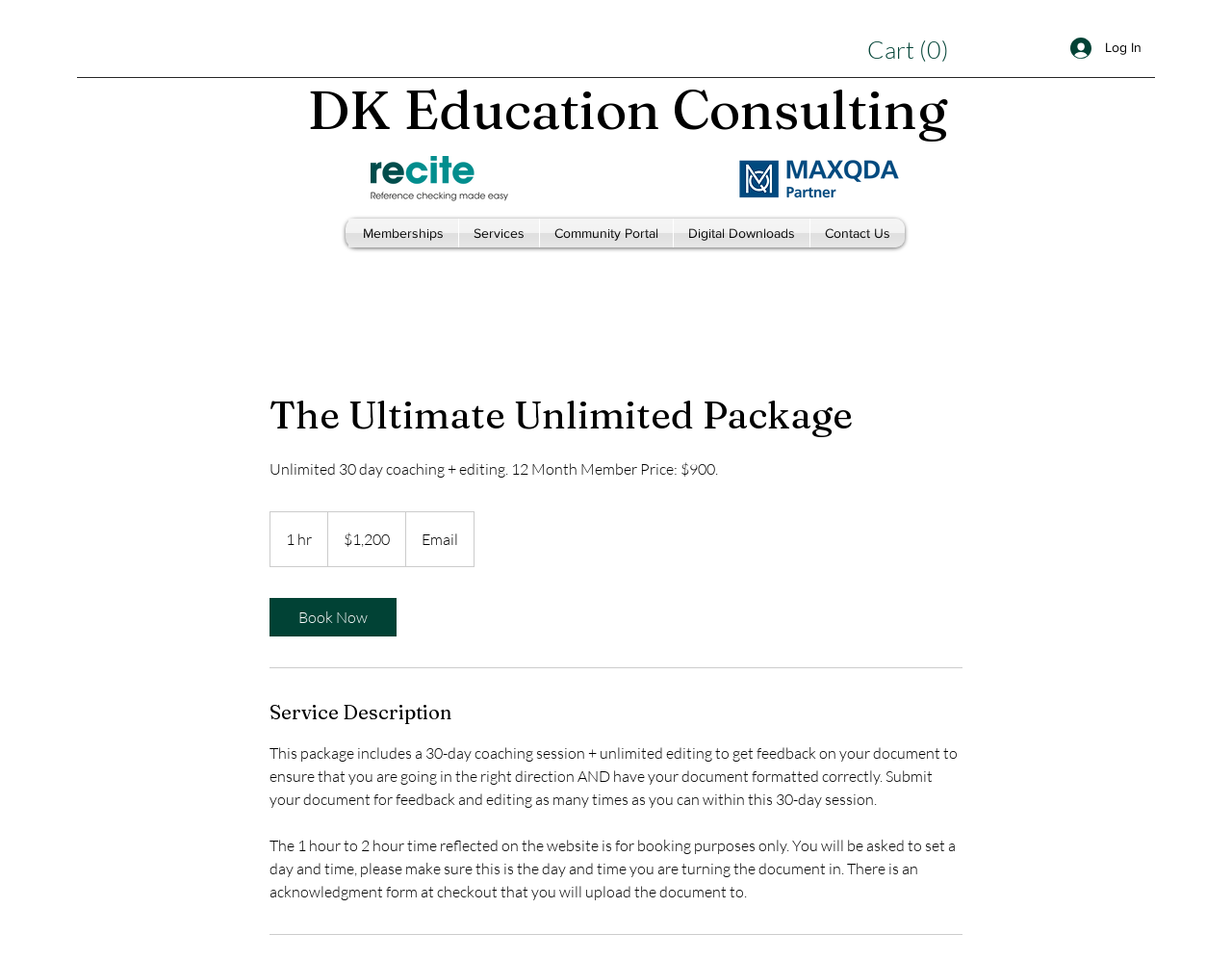Identify and provide the bounding box for the element described by: "Services".

[0.373, 0.228, 0.438, 0.258]